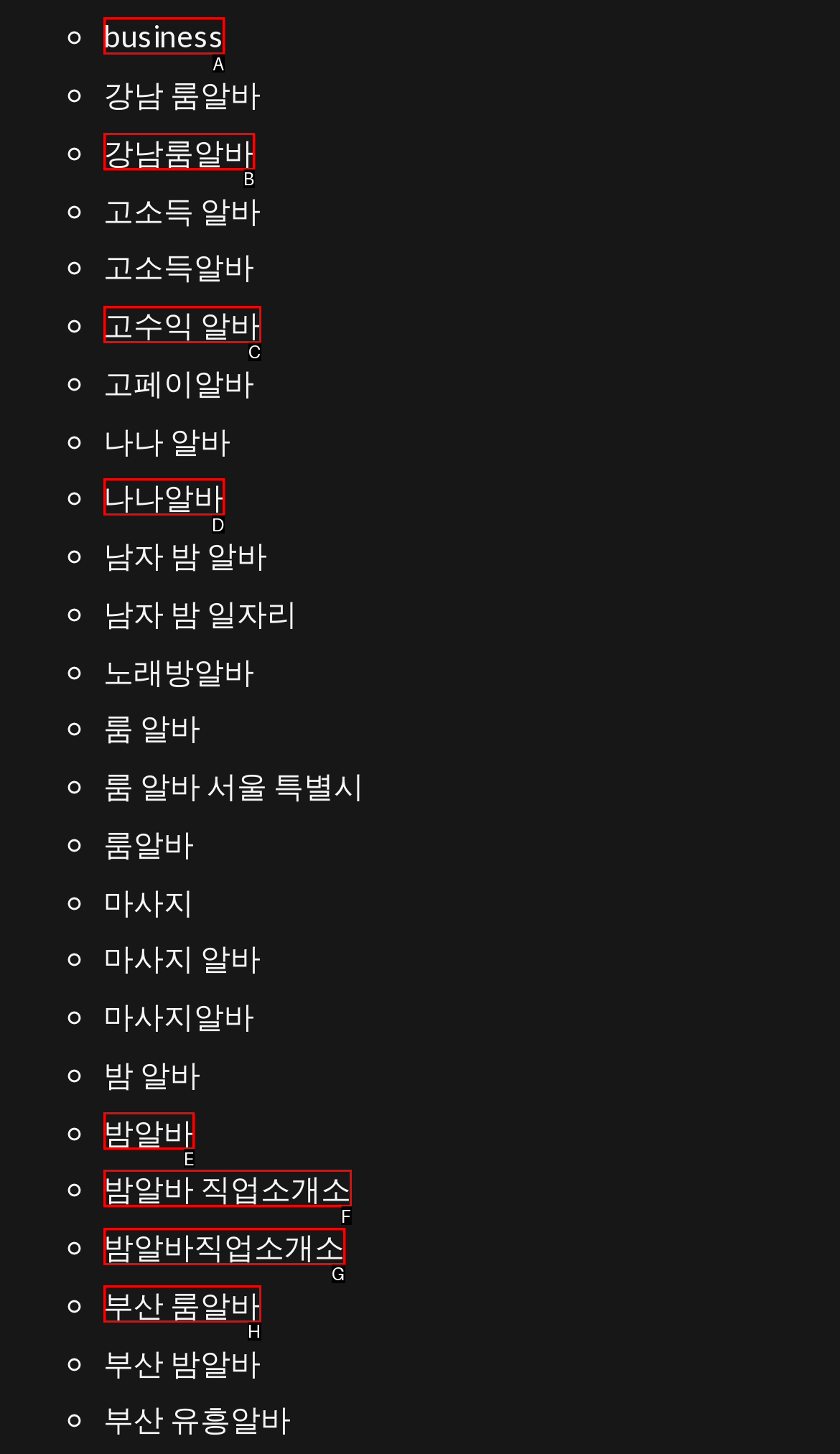From the choices provided, which HTML element best fits the description: Menu Close? Answer with the appropriate letter.

None